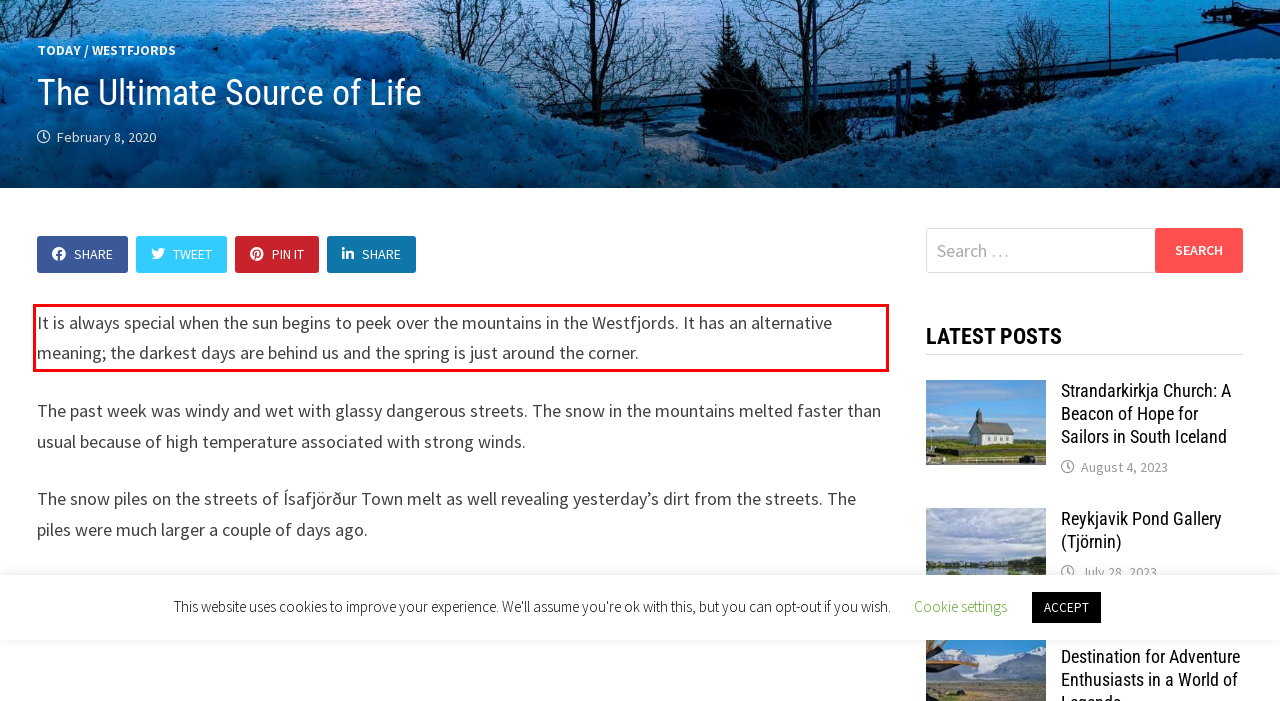Examine the screenshot of the webpage, locate the red bounding box, and perform OCR to extract the text contained within it.

It is always special when the sun begins to peek over the mountains in the Westfjords. It has an alternative meaning; the darkest days are behind us and the spring is just around the corner.